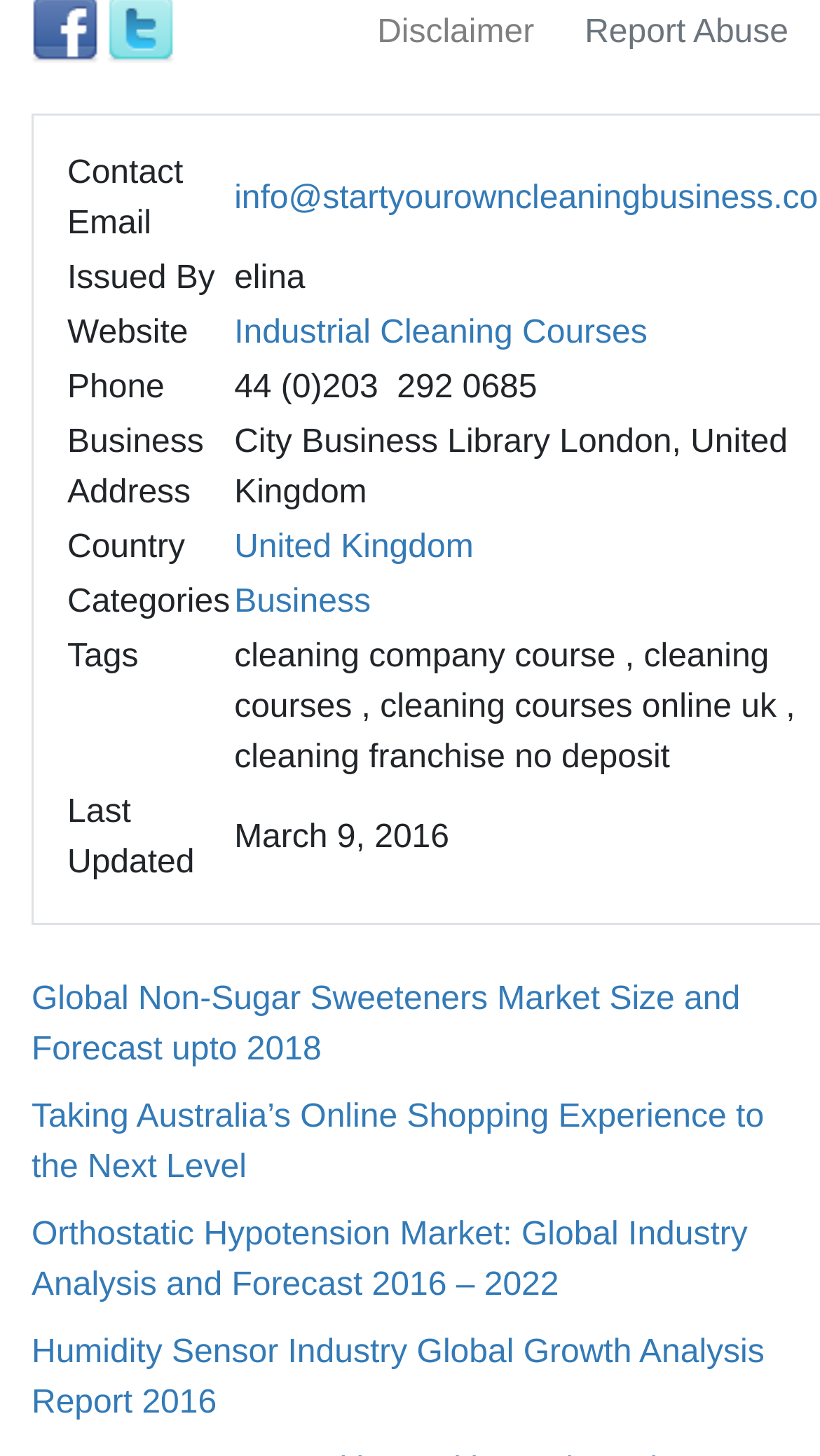What is the country associated with the business?
Using the picture, provide a one-word or short phrase answer.

United Kingdom